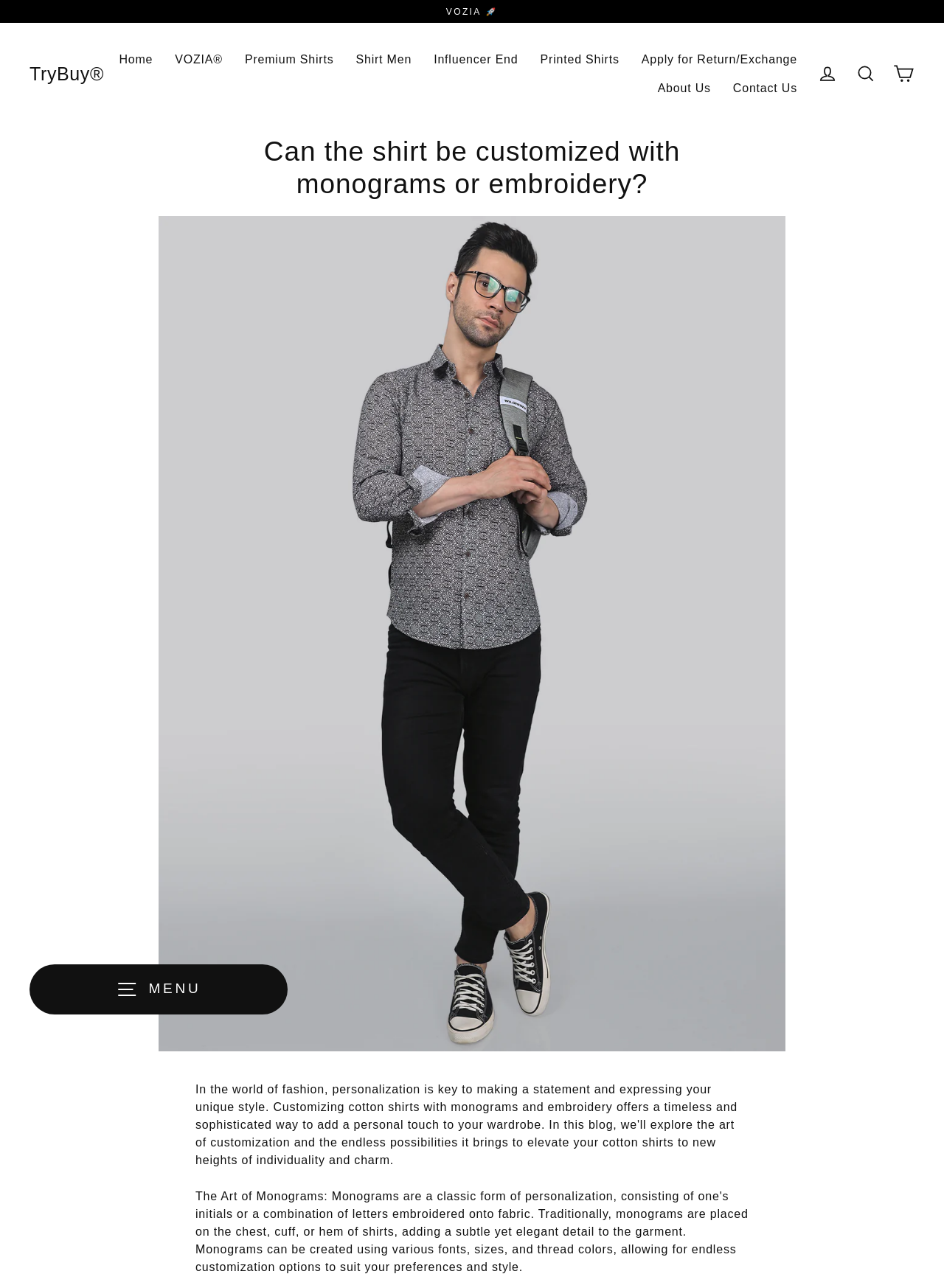How can users contact the website's support team?
Look at the image and construct a detailed response to the question.

The 'Contact Us' link is available in the navigation menu, which suggests that users can contact the website's support team through this link.